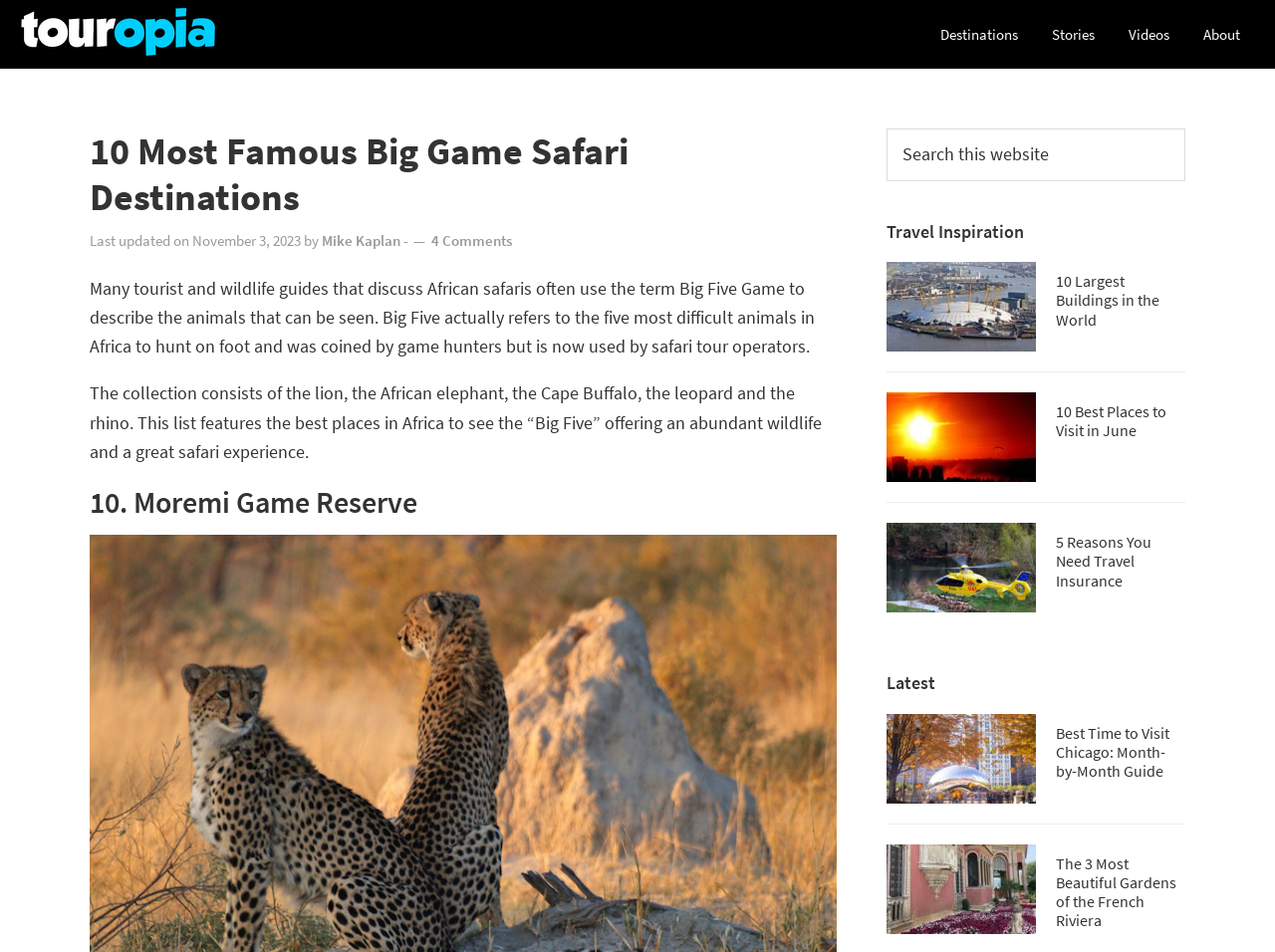Please specify the bounding box coordinates of the clickable region to carry out the following instruction: "Search for a keyword". The coordinates should be four float numbers between 0 and 1, in the format [left, top, right, bottom].

[0.695, 0.135, 0.93, 0.19]